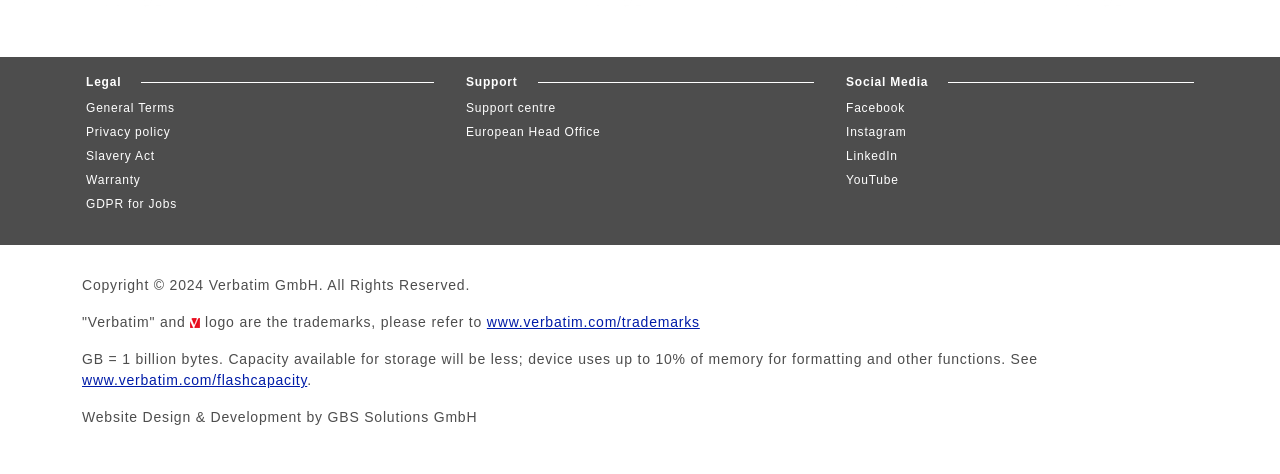Please identify the bounding box coordinates of the element's region that needs to be clicked to fulfill the following instruction: "View General Terms". The bounding box coordinates should consist of four float numbers between 0 and 1, i.e., [left, top, right, bottom].

[0.067, 0.213, 0.137, 0.243]